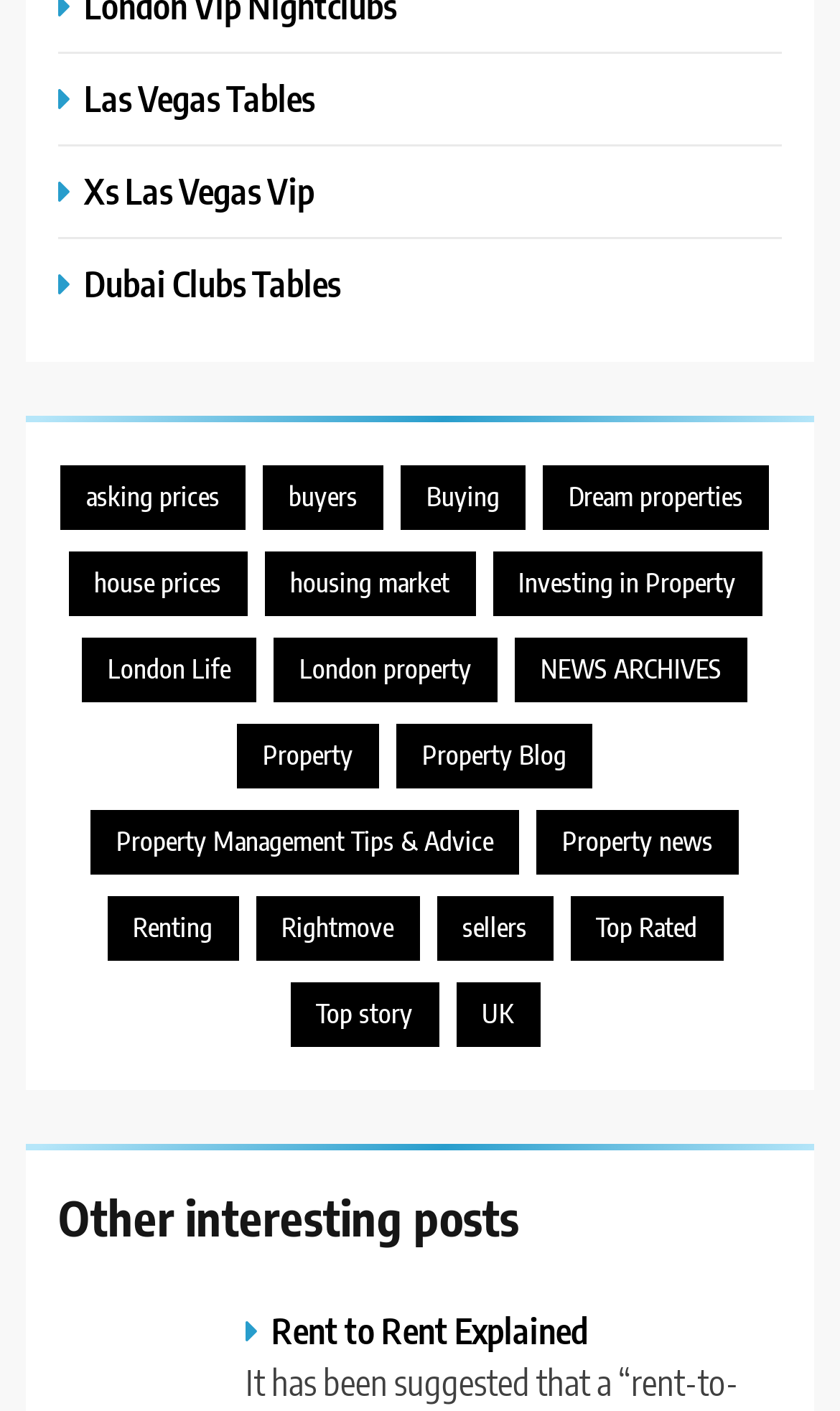Locate the bounding box coordinates of the element you need to click to accomplish the task described by this instruction: "View Las Vegas Tables".

[0.069, 0.053, 0.387, 0.085]